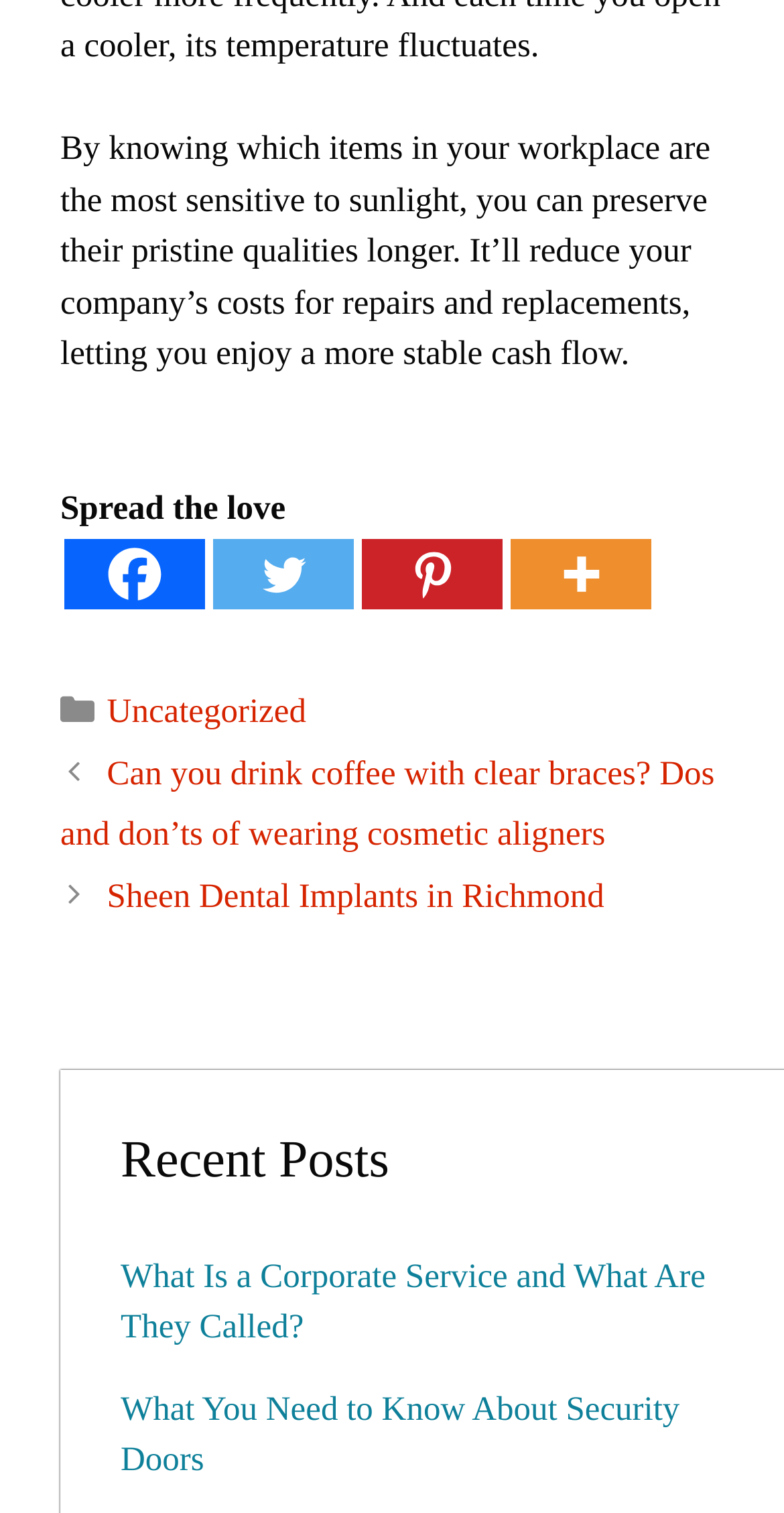What is the category of the post 'Can you drink coffee with clear braces?'?
Please use the image to deliver a detailed and complete answer.

The post 'Can you drink coffee with clear braces?' is categorized under 'Uncategorized' as indicated by the link 'Uncategorized' in the footer section of the webpage.